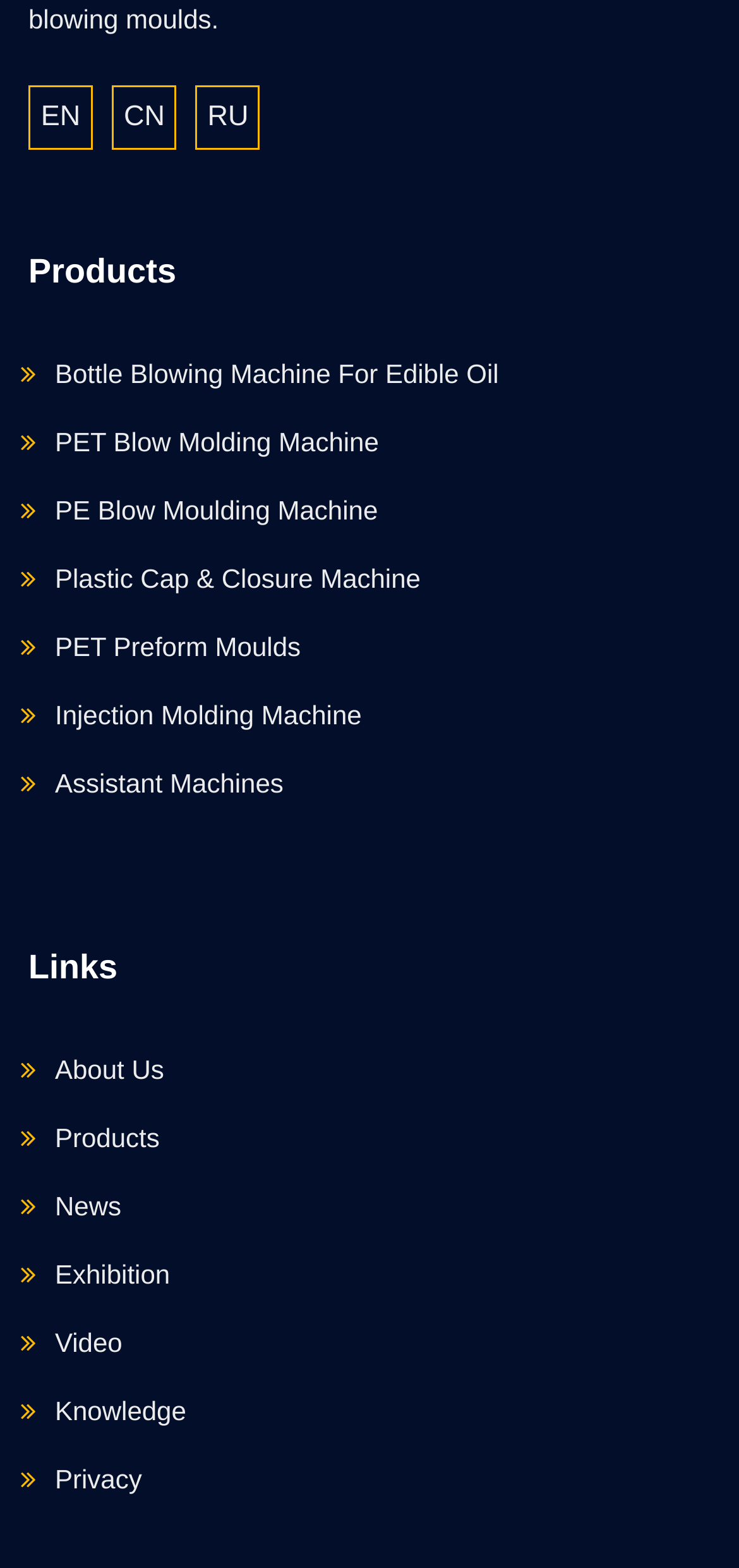Identify the bounding box for the described UI element: "PE Blow Moulding Machine".

[0.038, 0.31, 0.511, 0.353]